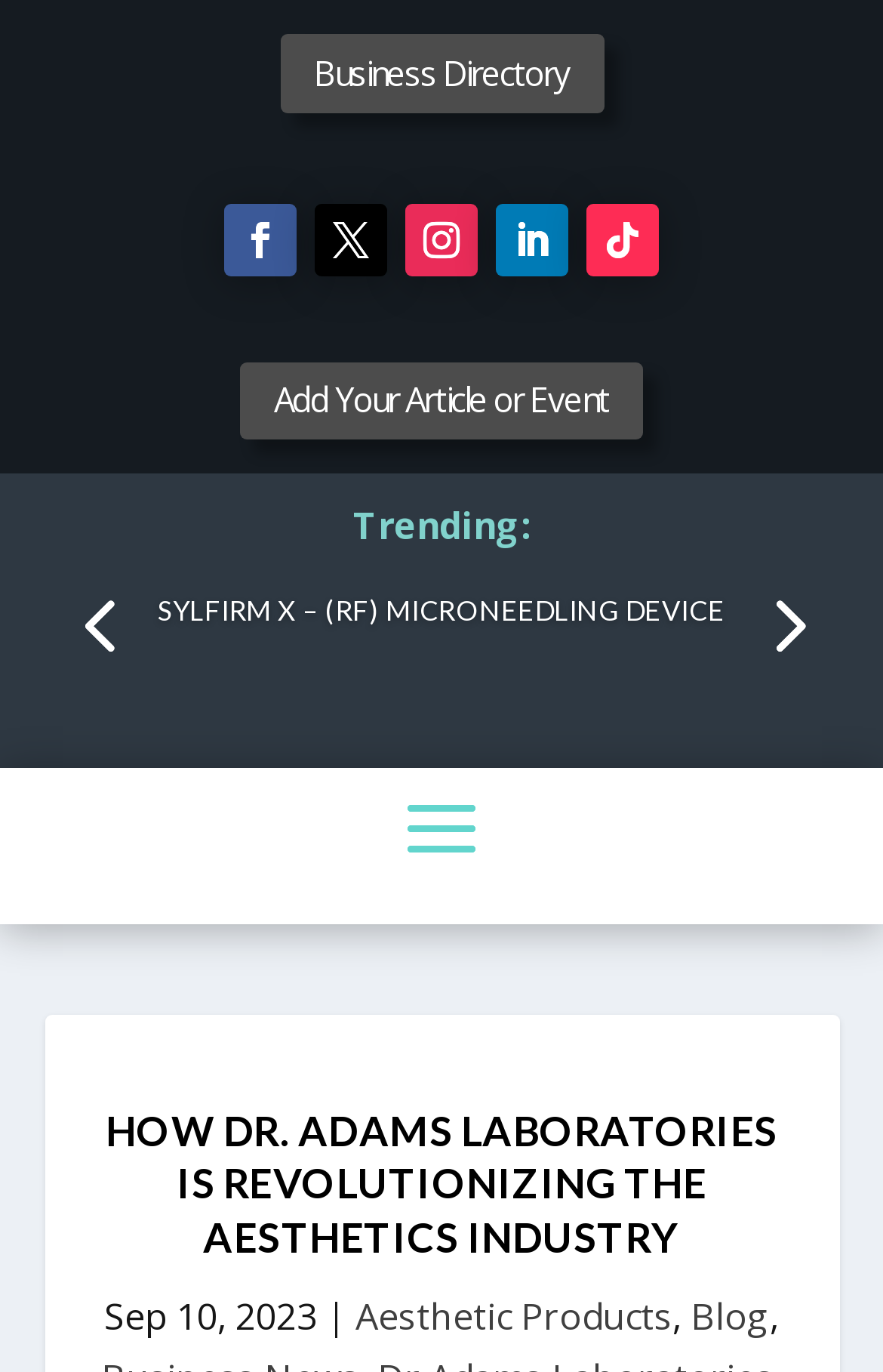Please provide a detailed answer to the question below based on the screenshot: 
What is the category of the article?

Based on the webpage content, specifically the heading 'HOW DR. ADAMS LABORATORIES IS REVOLUTIONIZING THE AESTHETICS INDUSTRY', it can be inferred that the article is related to the aesthetics industry.